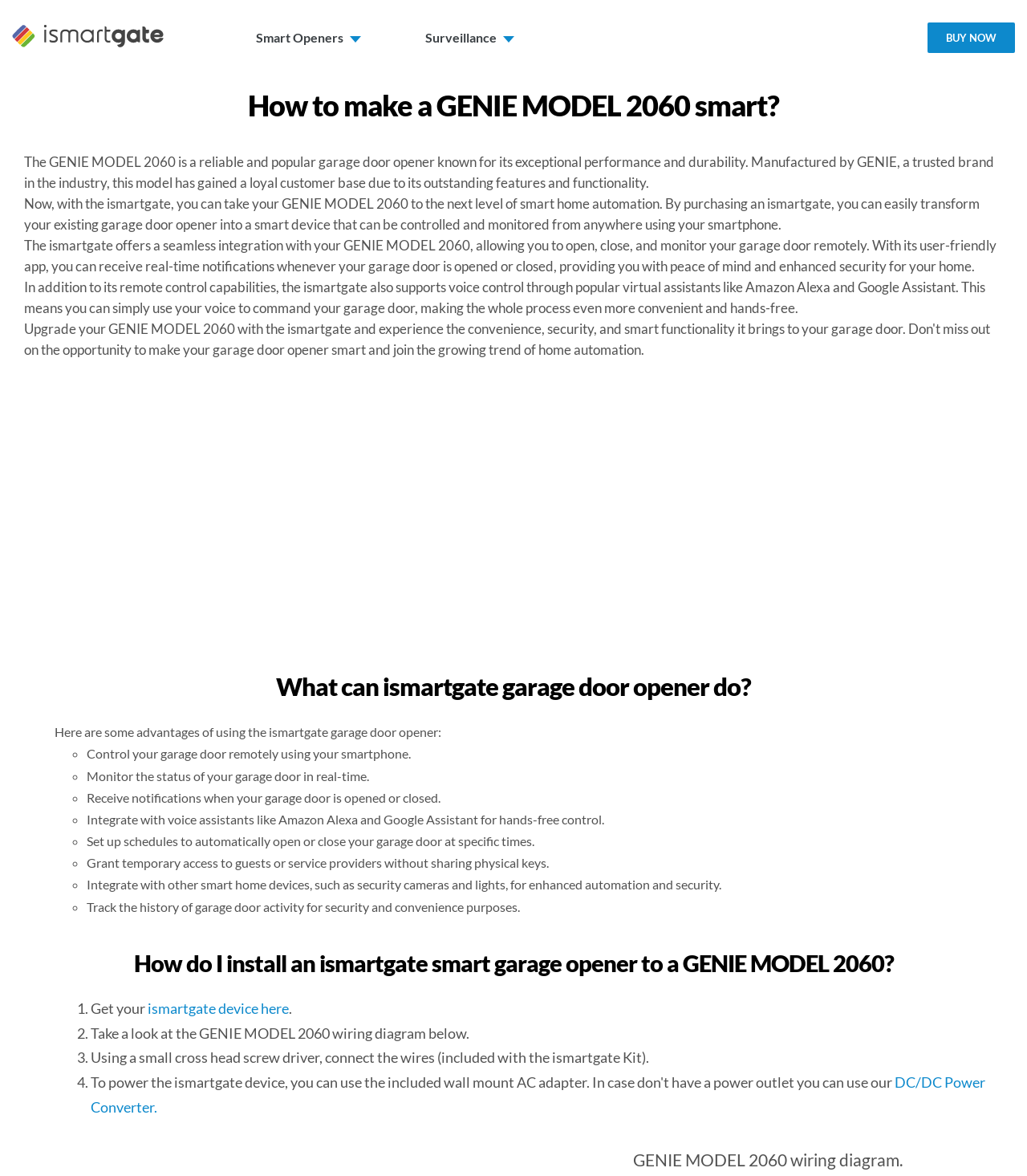Please locate the bounding box coordinates of the element's region that needs to be clicked to follow the instruction: "View the 'GENIE MODEL 2060 wiring diagram'". The bounding box coordinates should be provided as four float numbers between 0 and 1, i.e., [left, top, right, bottom].

[0.617, 0.978, 0.879, 0.996]